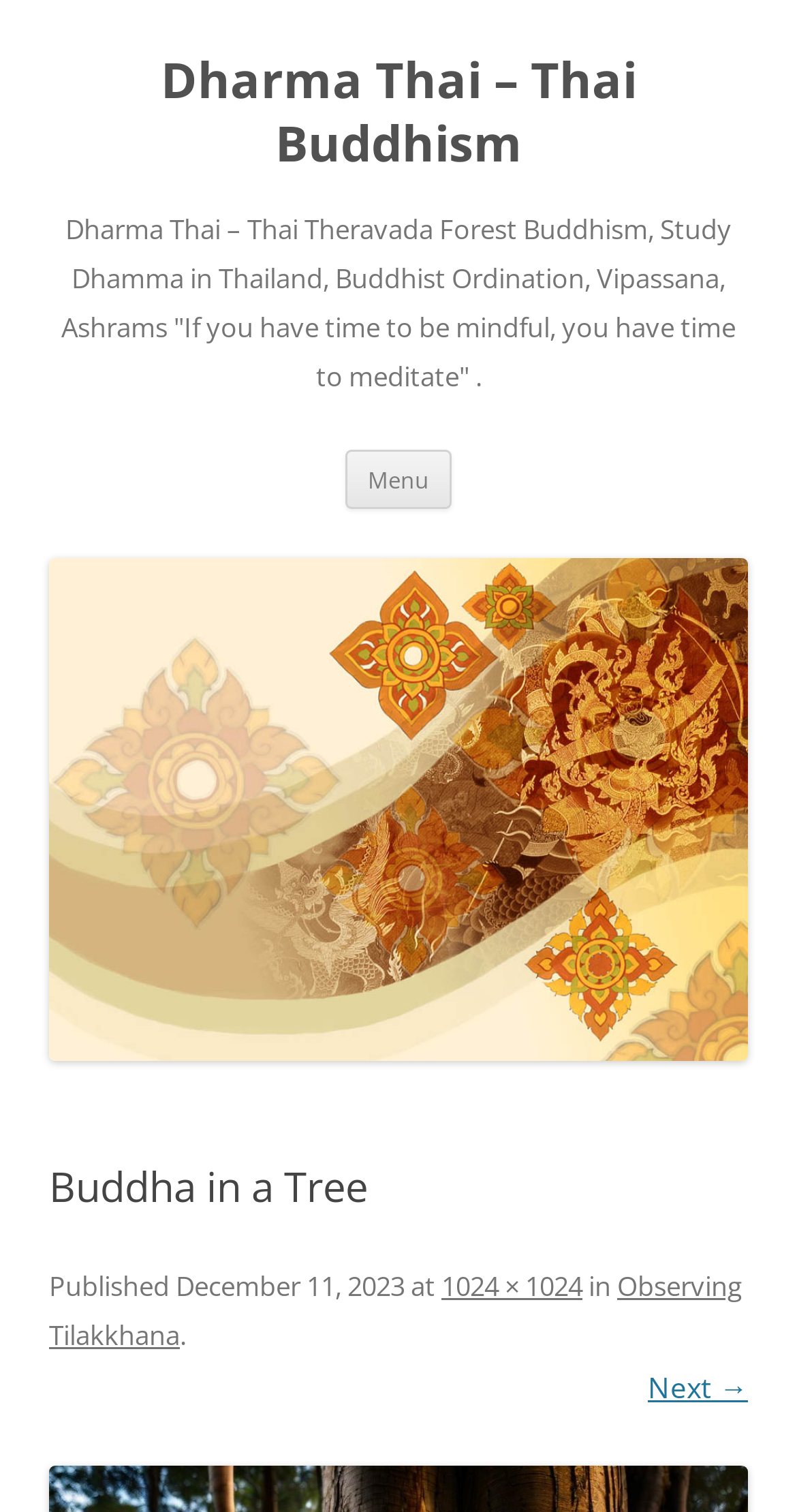Answer the following inquiry with a single word or phrase:
What is the name of the Buddhist organization?

Dharma Thai